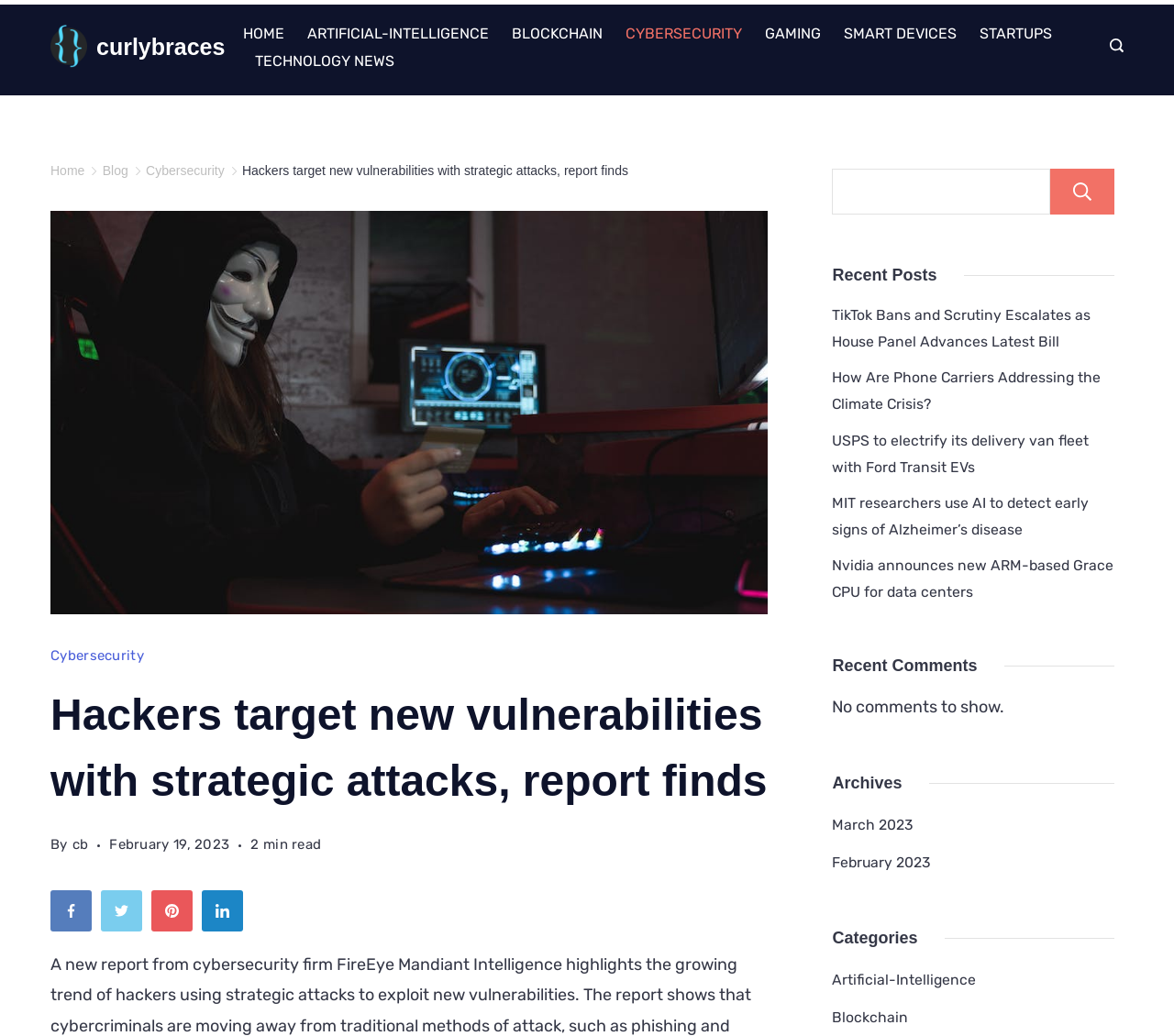Find the bounding box coordinates of the clickable element required to execute the following instruction: "View recent posts". Provide the coordinates as four float numbers between 0 and 1, i.e., [left, top, right, bottom].

[0.709, 0.254, 0.949, 0.278]